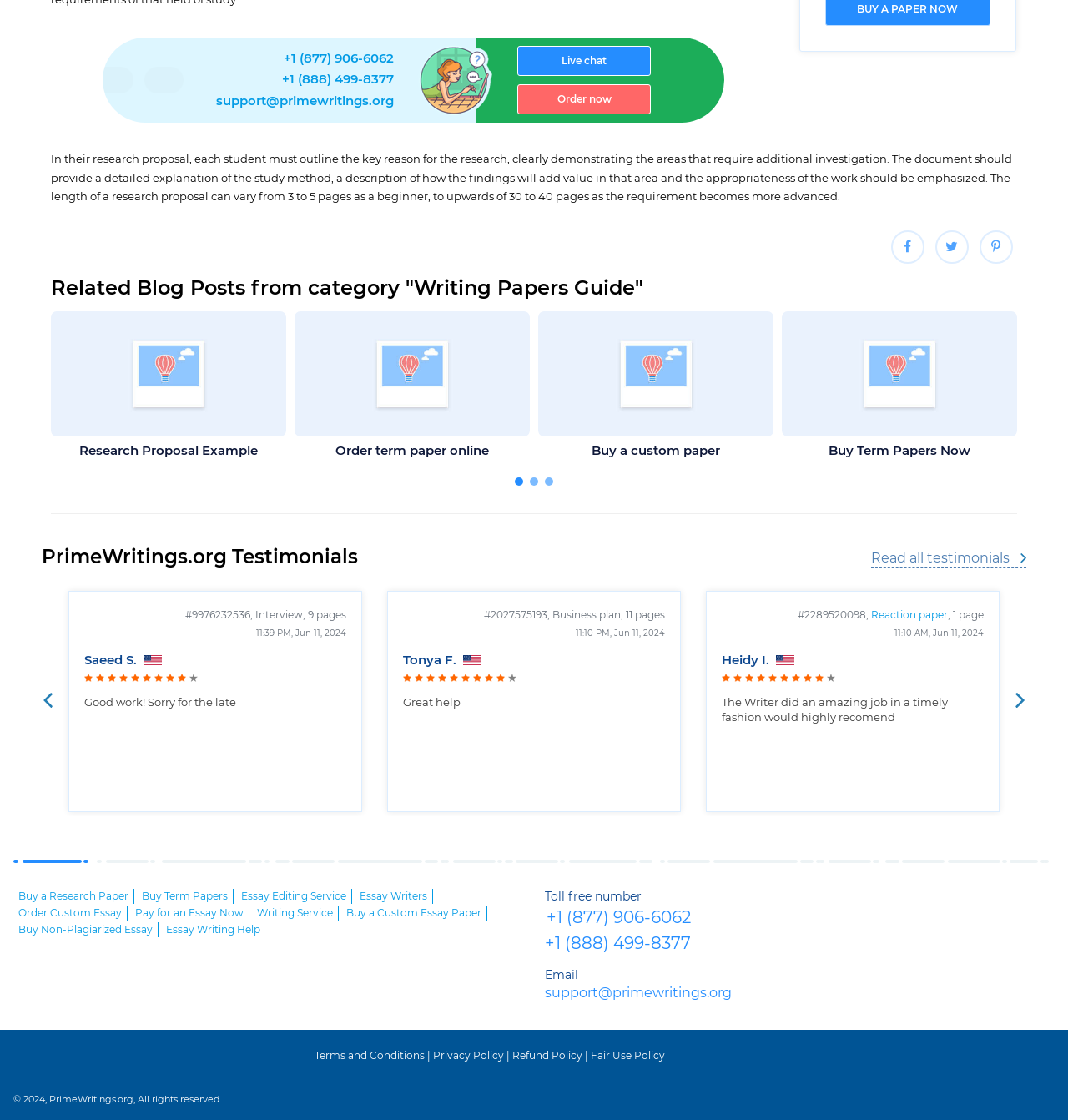What security features are mentioned on the webpage?
Look at the image and respond with a one-word or short phrase answer.

McAfee and Norton